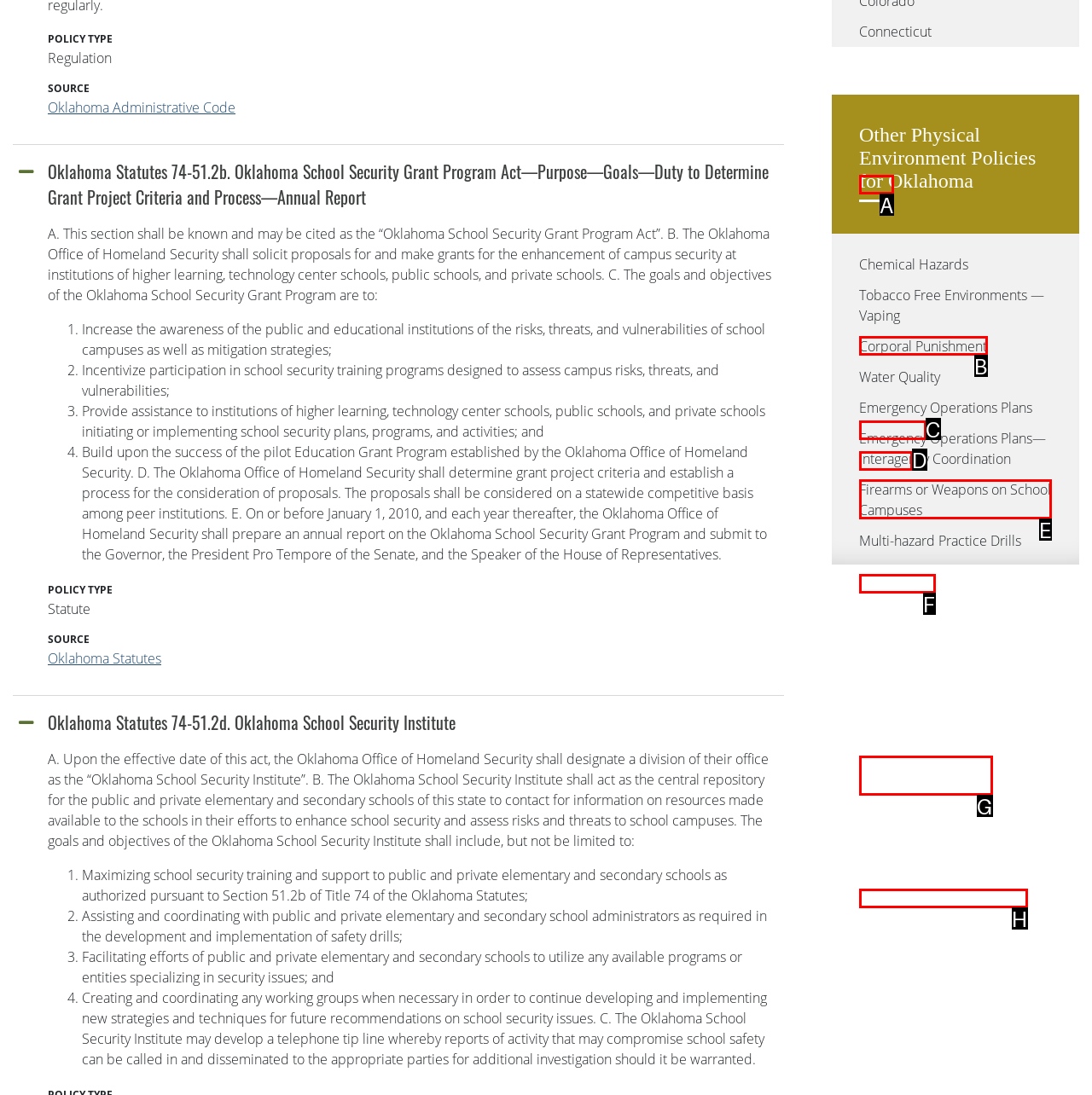Choose the HTML element that matches the description: Tobacco Free Environments
Reply with the letter of the correct option from the given choices.

H